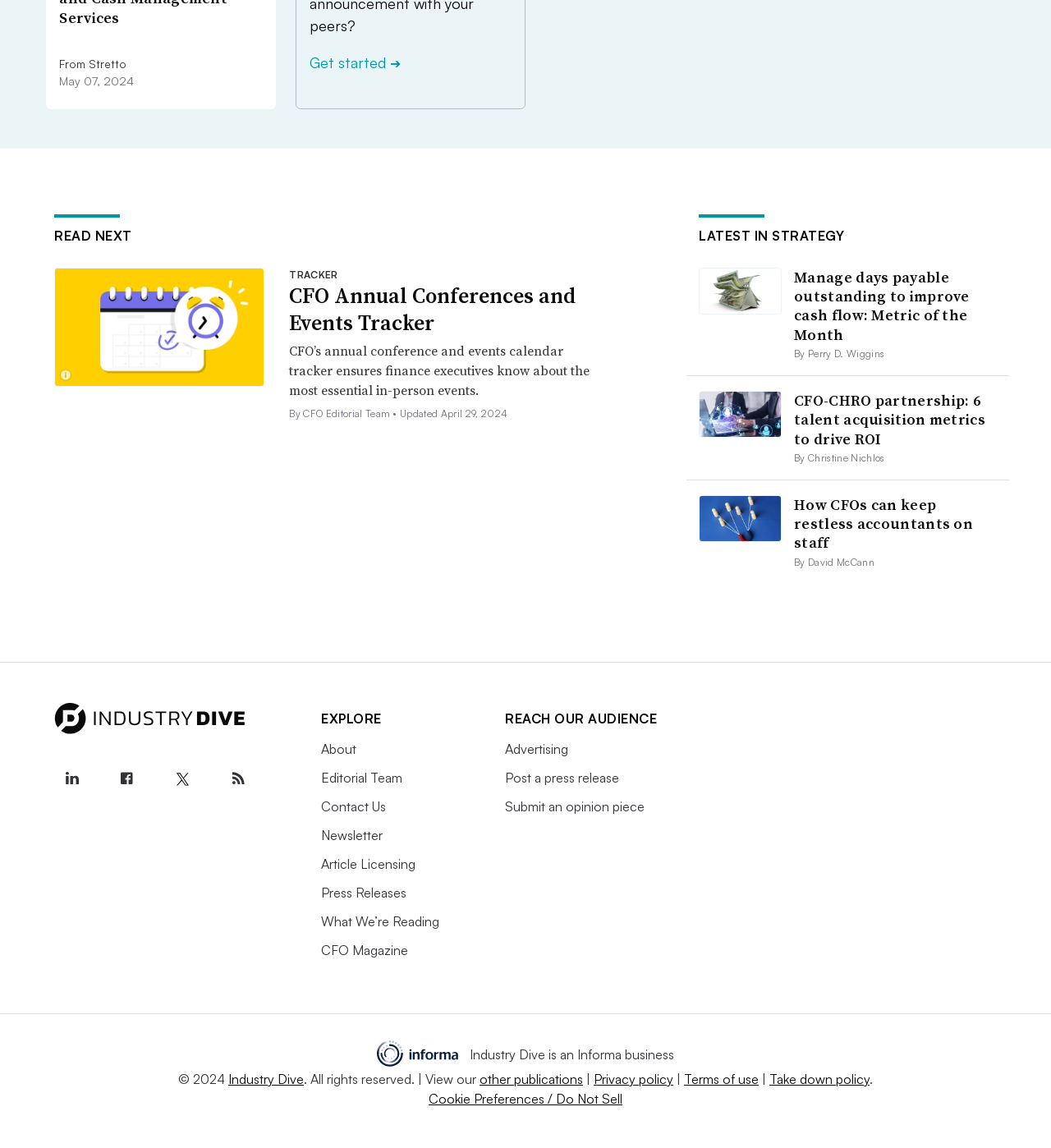Using the details in the image, give a detailed response to the question below:
What is the topic of the 'Metric of the Month' article?

I found the topic by looking at the link element with the text 'Manage days payable outstanding to improve cash flow: Metric of the Month' which is located in the 'LATEST IN STRATEGY' section, indicating that it is the topic of the 'Metric of the Month' article.